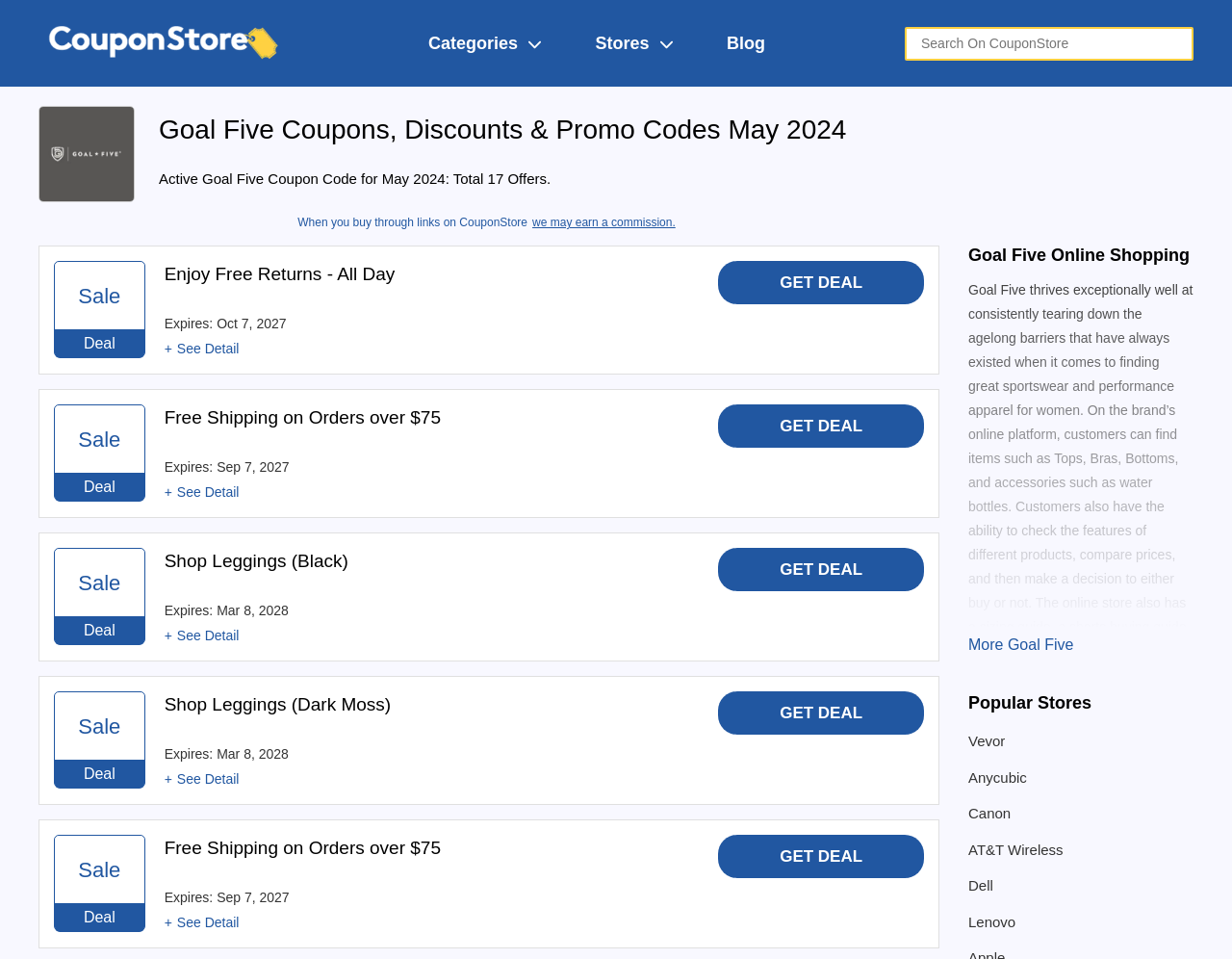What is the purpose of the 'See Detail' button?
Answer the question with a detailed explanation, including all necessary information.

I found the answer by looking at the repeated pattern of 'Deal' and 'See Detail' buttons, which suggests that the 'See Detail' button is used to view more details about the deal.